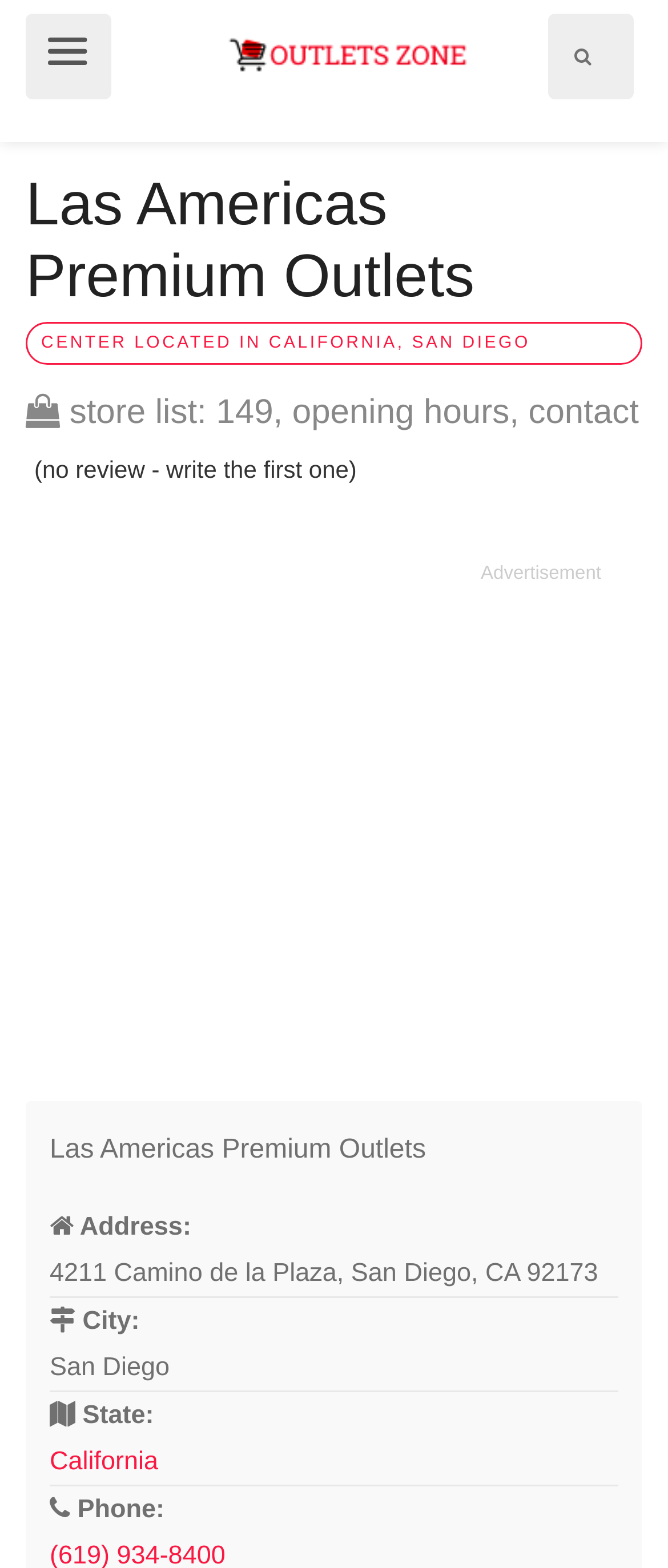What is the logo of the website?
Using the image as a reference, answer with just one word or a short phrase.

Outletszone logo